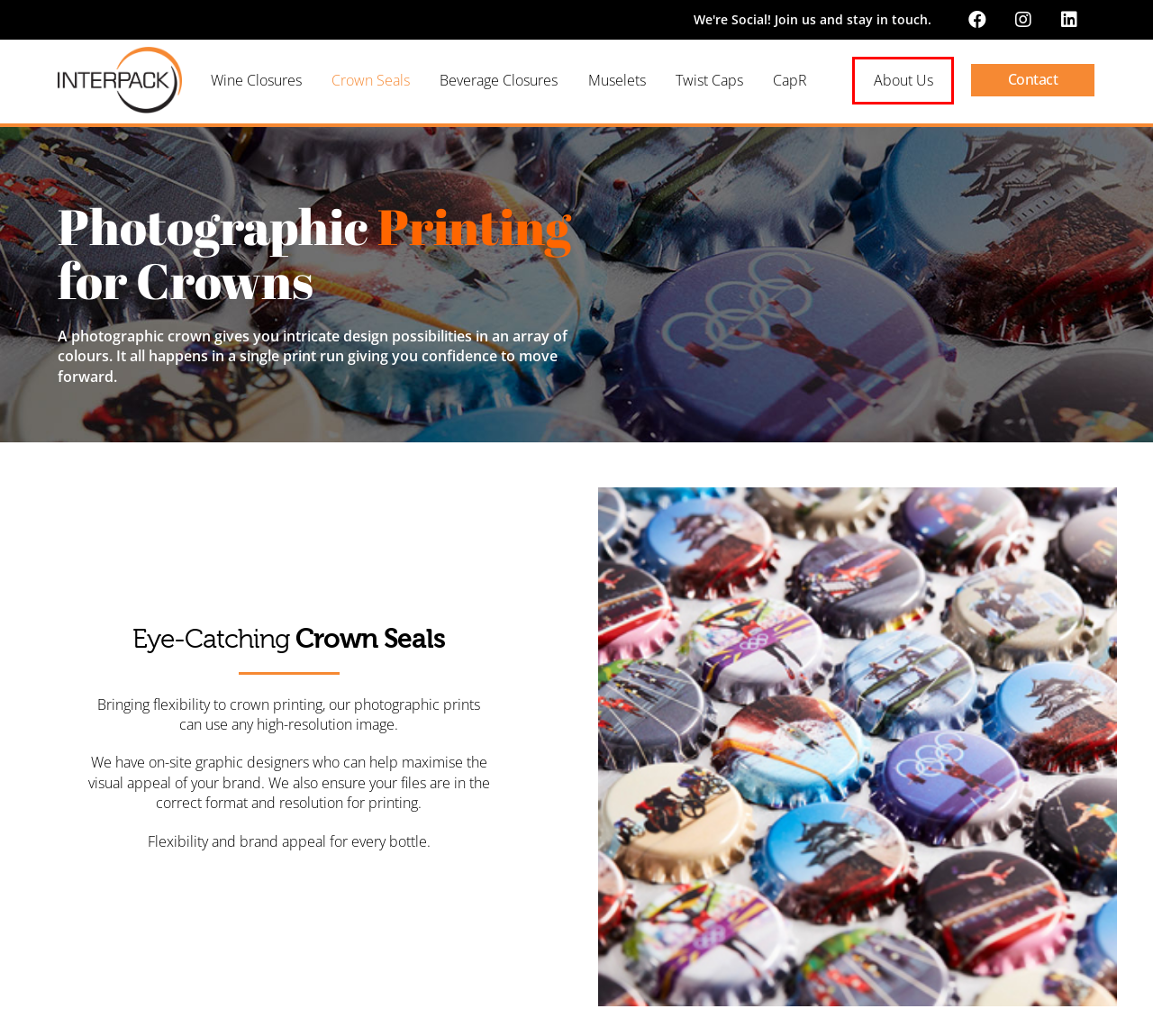You have a screenshot of a webpage with a red rectangle bounding box around a UI element. Choose the best description that matches the new page after clicking the element within the bounding box. The candidate descriptions are:
A. Crown Seal – Interpack Pty Ltd
B. About Us – Interpack Pty Ltd
C. Can Printing – Interpack Pty Ltd
D. Muselets – Interpack Pty Ltd
E. Wine Closures – Interpack Pty Ltd
F. Twist Caps – Interpack Pty Ltd
G. Beverage Closures – Interpack Pty Ltd
H. CapR – Interpack Pty Ltd

B